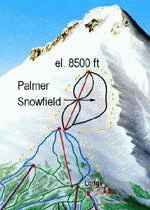Paint a vivid picture of the image with your description.

The image depicts a detailed map of the Palmer Snowfield area on Mount Hood, highlighting various ski trails and routes. Notably marked with an elevation of 8,500 feet, the map shows a skier's perspective of the layout, including pathways that wind around the mountain's contours. This visualization is essential for skiers and snowboarders looking to navigate the terrain effectively, showcasing the designated areas for racing, training, and recreational skiing. The outlined paths suggest a mix of skill levels, catering to both beginners and advanced practitioners, making it a valuable guide for those participating in summer ski camps in this picturesque location.